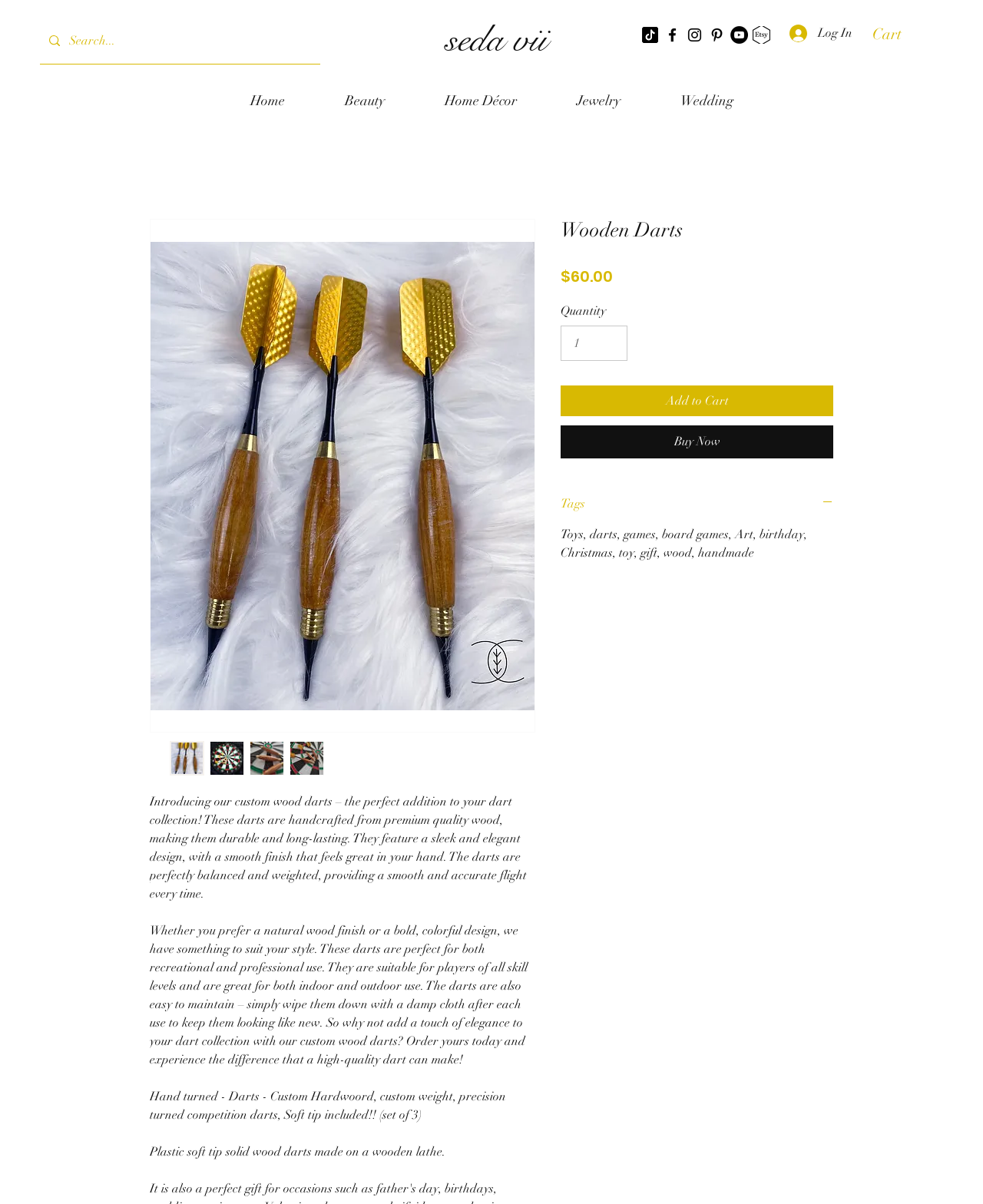Find and indicate the bounding box coordinates of the region you should select to follow the given instruction: "Search for products".

[0.071, 0.015, 0.293, 0.053]